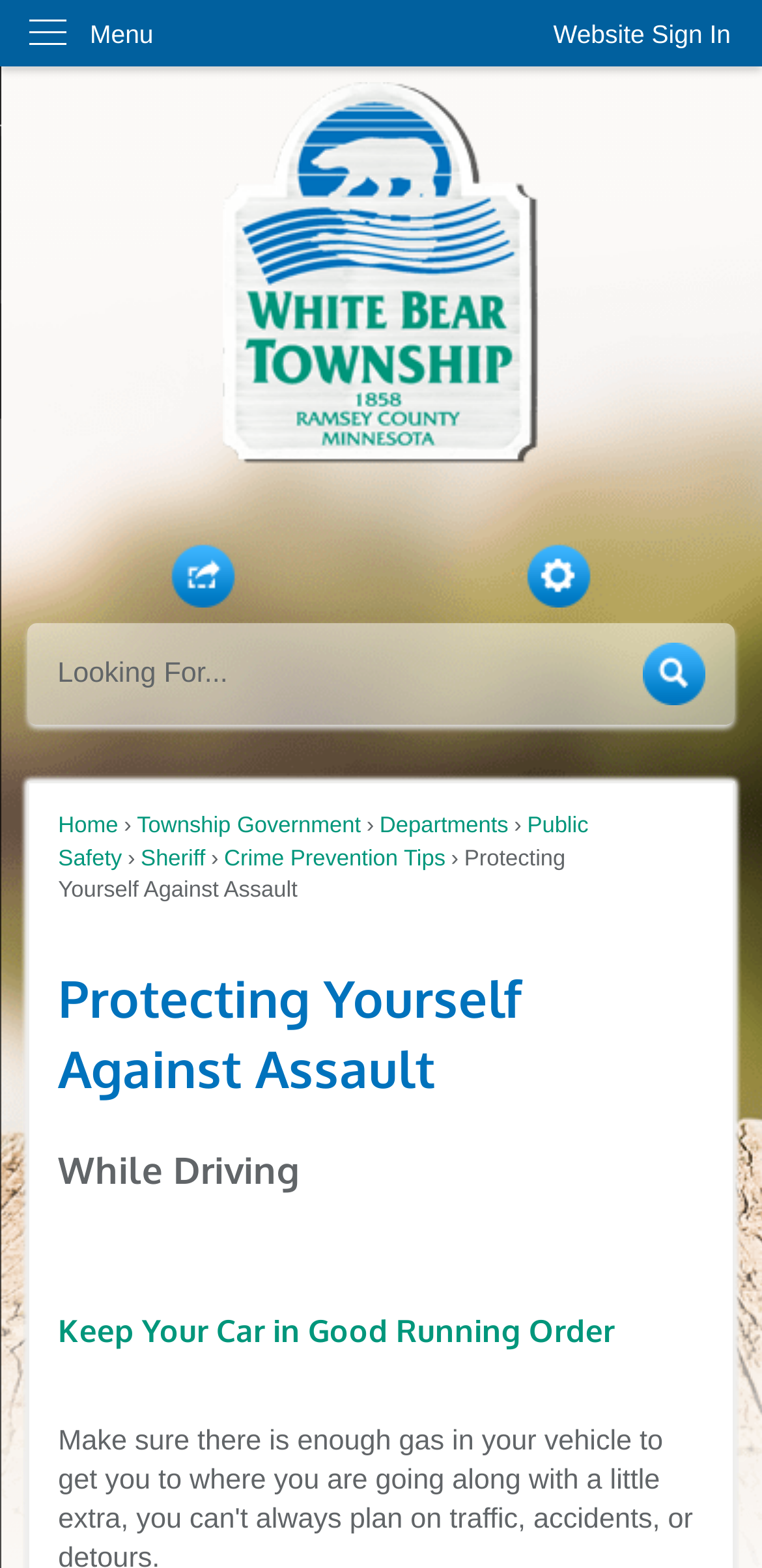Please answer the following question using a single word or phrase: 
How many links are in the main menu?

5